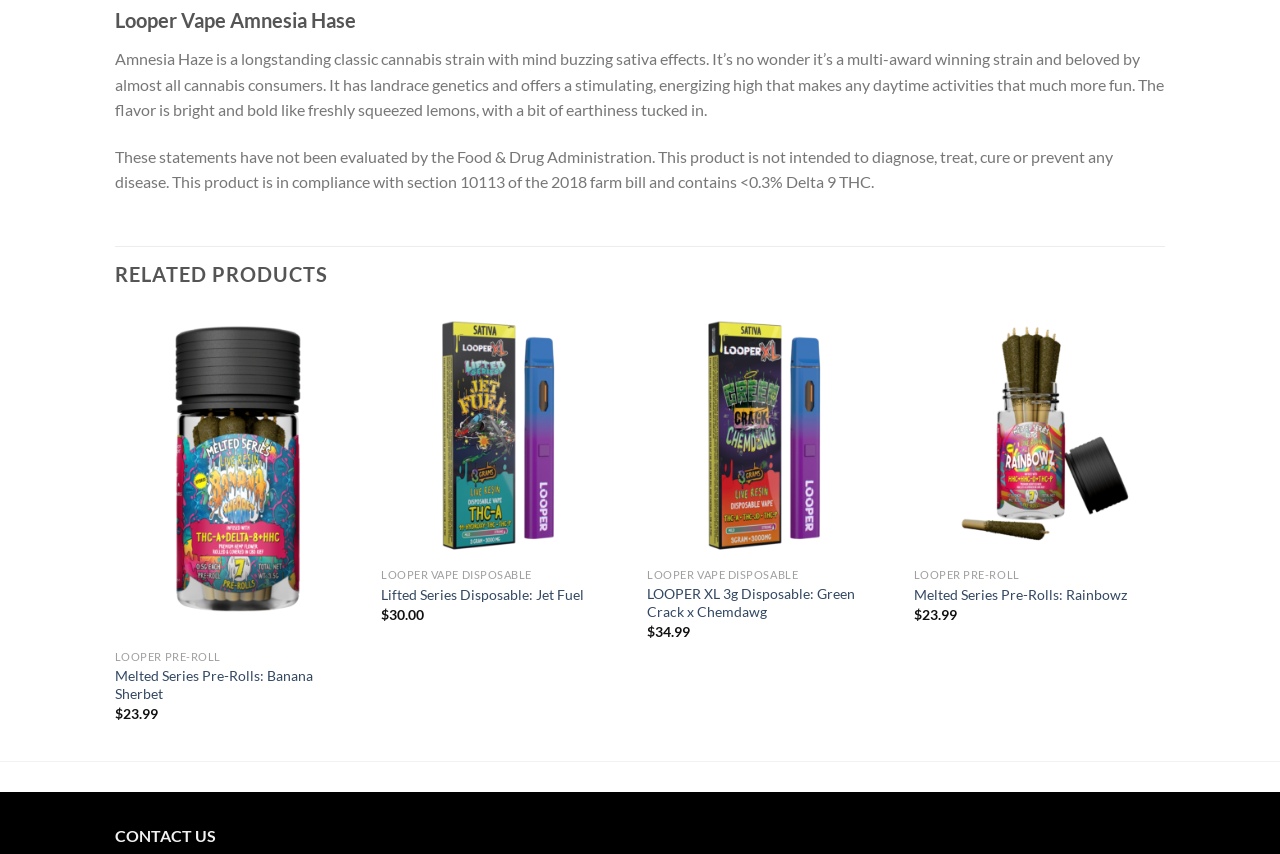Provide a short, one-word or phrase answer to the question below:
What is the name of the cannabis strain described?

Amnesia Haze